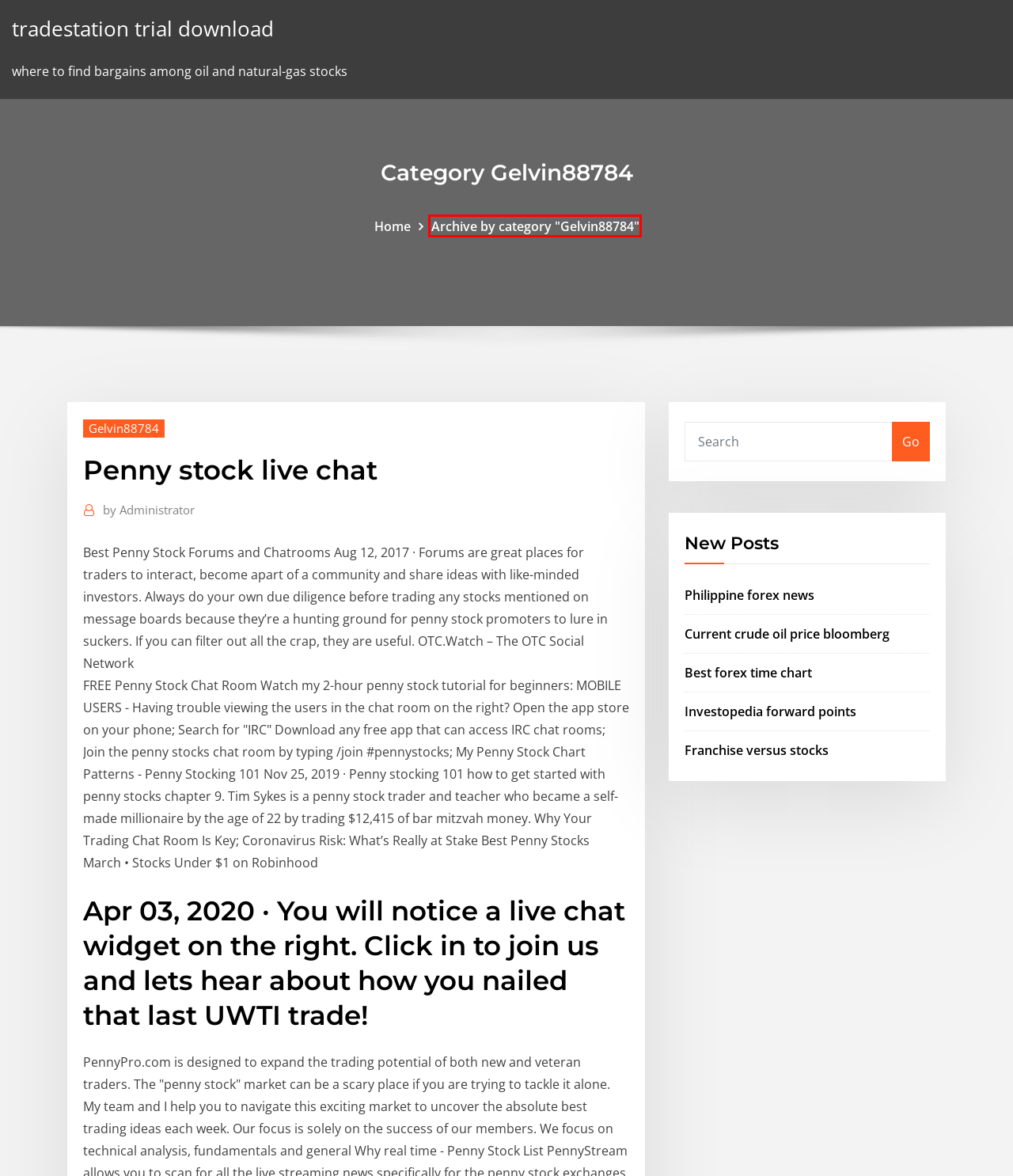Inspect the screenshot of a webpage with a red rectangle bounding box. Identify the webpage description that best corresponds to the new webpage after clicking the element inside the bounding box. Here are the candidates:
A. Philippine forex news jcdnx
B. Gelvin88784 . flyerehdaozev.netlify.app
C. Current crude oil price bloomberg utxkk
D. Franchise versus stocks ikuad
E. tradestation trial download - flyerehdaozev.netlify.app
F. Civ 6 where do workhop mods download
G. Investopedia forward points tnssa
H. Best forex time chart sohlc

B